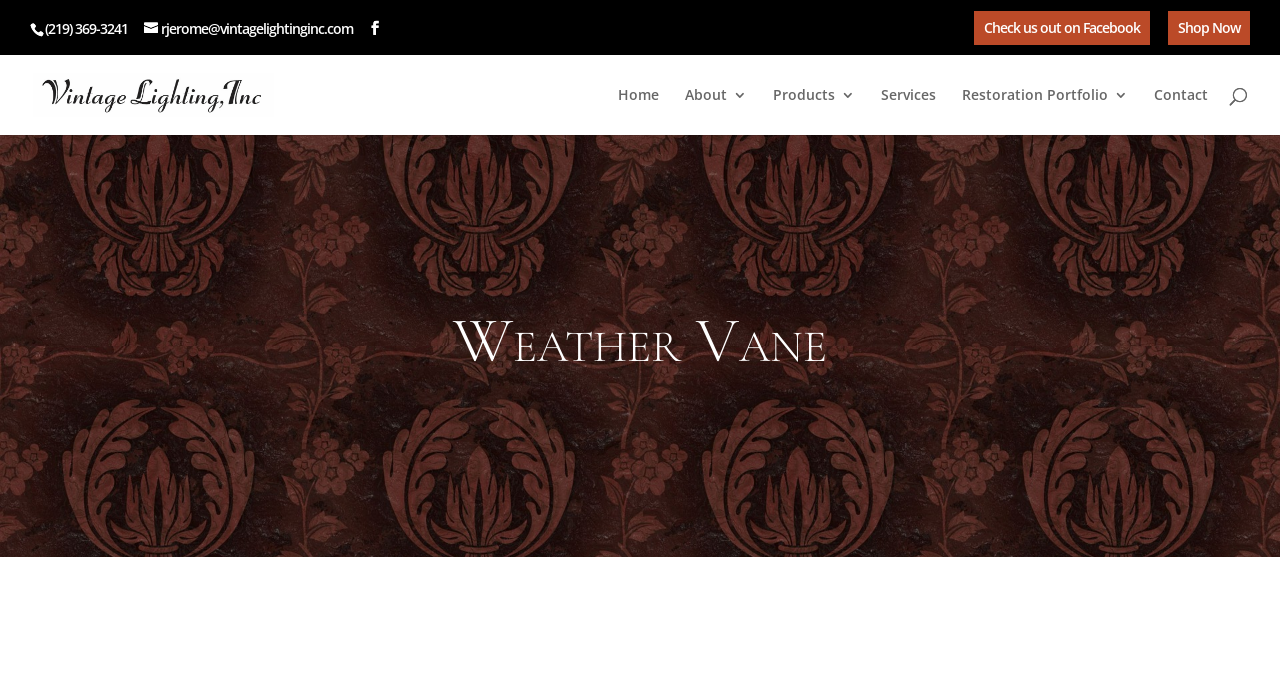Reply to the question with a brief word or phrase: What is the name of the Facebook page?

Weather Vane